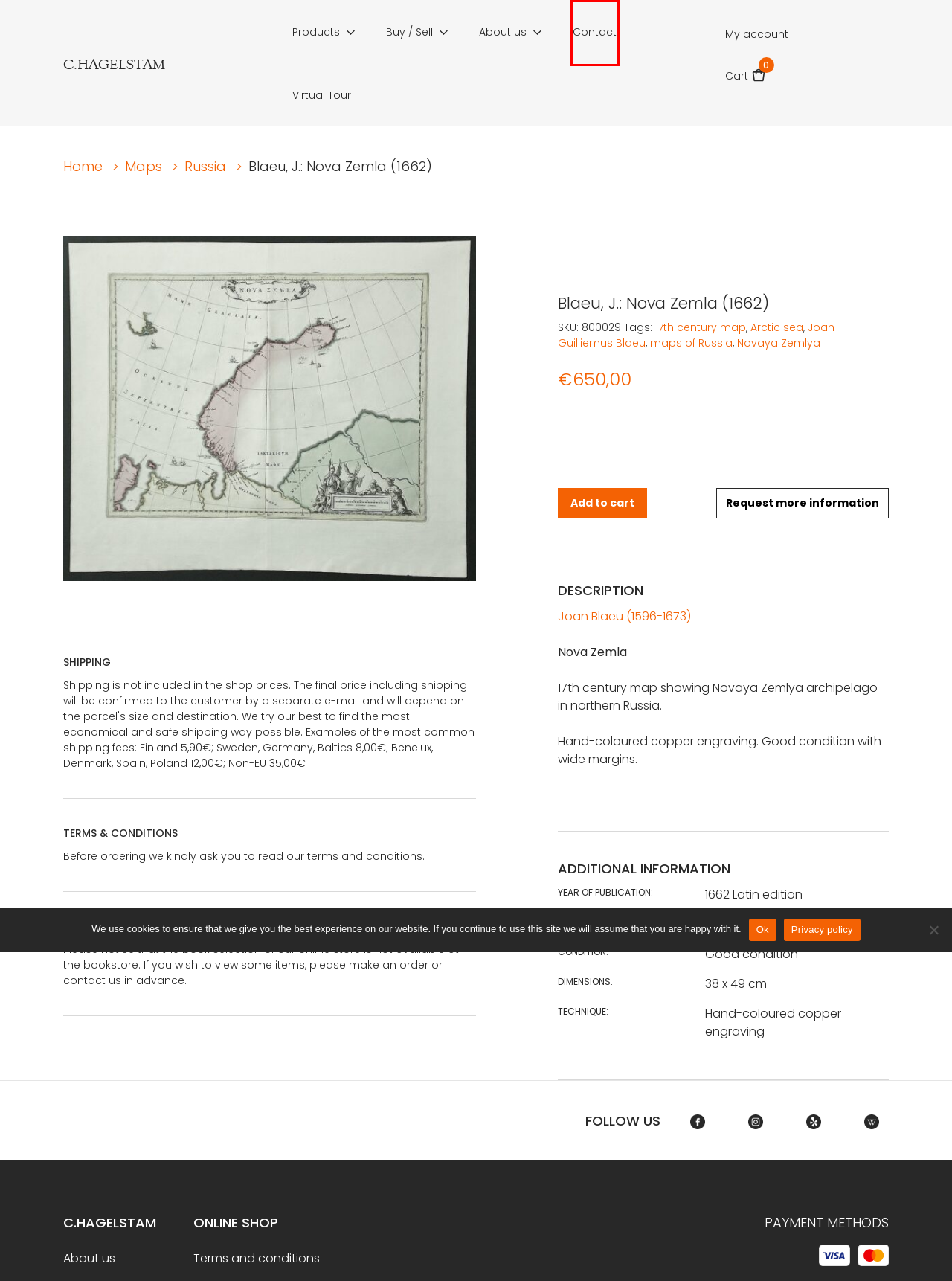Look at the screenshot of a webpage that includes a red bounding box around a UI element. Select the most appropriate webpage description that matches the page seen after clicking the highlighted element. Here are the candidates:
A. C. Hagelstam Antiquarian Bookstore | Books, Maps & Prints
B. Joan Guilliemus Blaeu – C. Hagelstam Antiquarian Bookstore
C. maps of Russia – C. Hagelstam Antiquarian Bookstore
D. Contact | C. Hagelstam Antiquarian Bookstore
E. We buy books | C. Hagelstam Antiquarian Bookstore
F. Terms and conditions | C. Hagelstam Antiquarian Bookstore
G. Arctic sea – C. Hagelstam Antiquarian Bookstore
H. C. Hagelstam Antiquarian Bookstore | Books, Prints & Maps

D